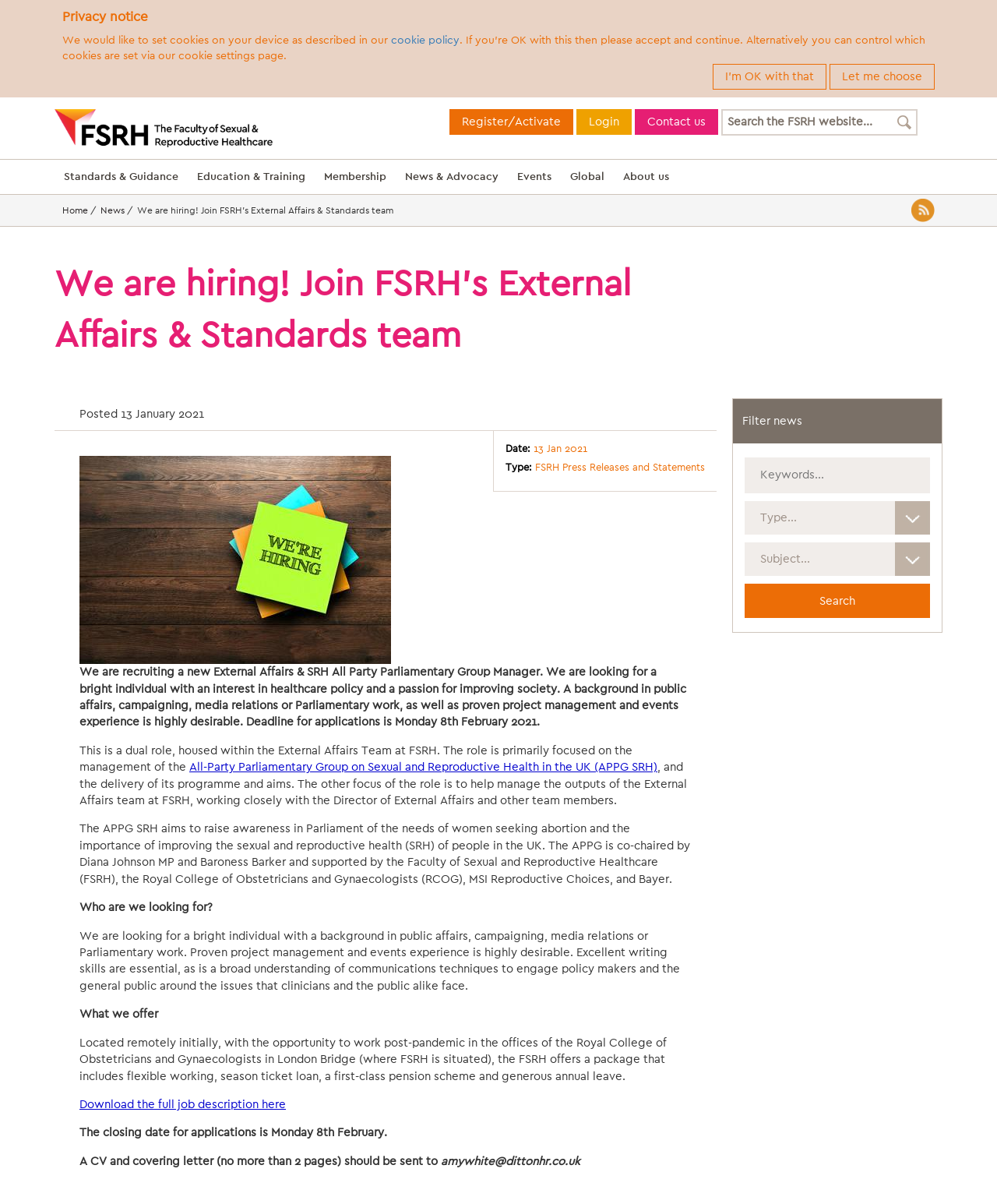Based on what you see in the screenshot, provide a thorough answer to this question: What is the deadline for applications?

The deadline is mentioned in the webpage content, specifically in the section 'The closing date for applications is Monday 8th February.'